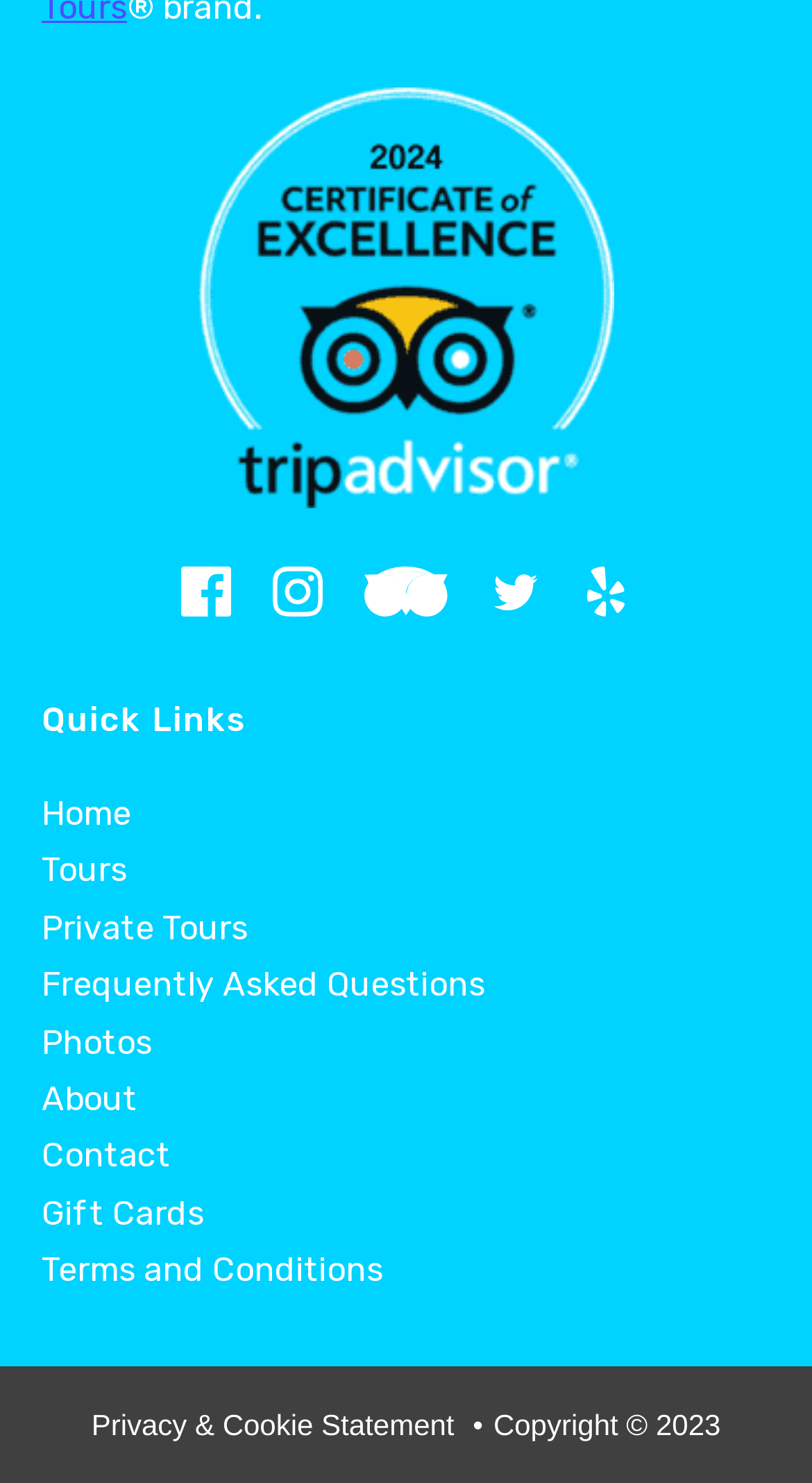Please specify the bounding box coordinates of the clickable region to carry out the following instruction: "View Photos". The coordinates should be four float numbers between 0 and 1, in the format [left, top, right, bottom].

[0.051, 0.689, 0.187, 0.716]